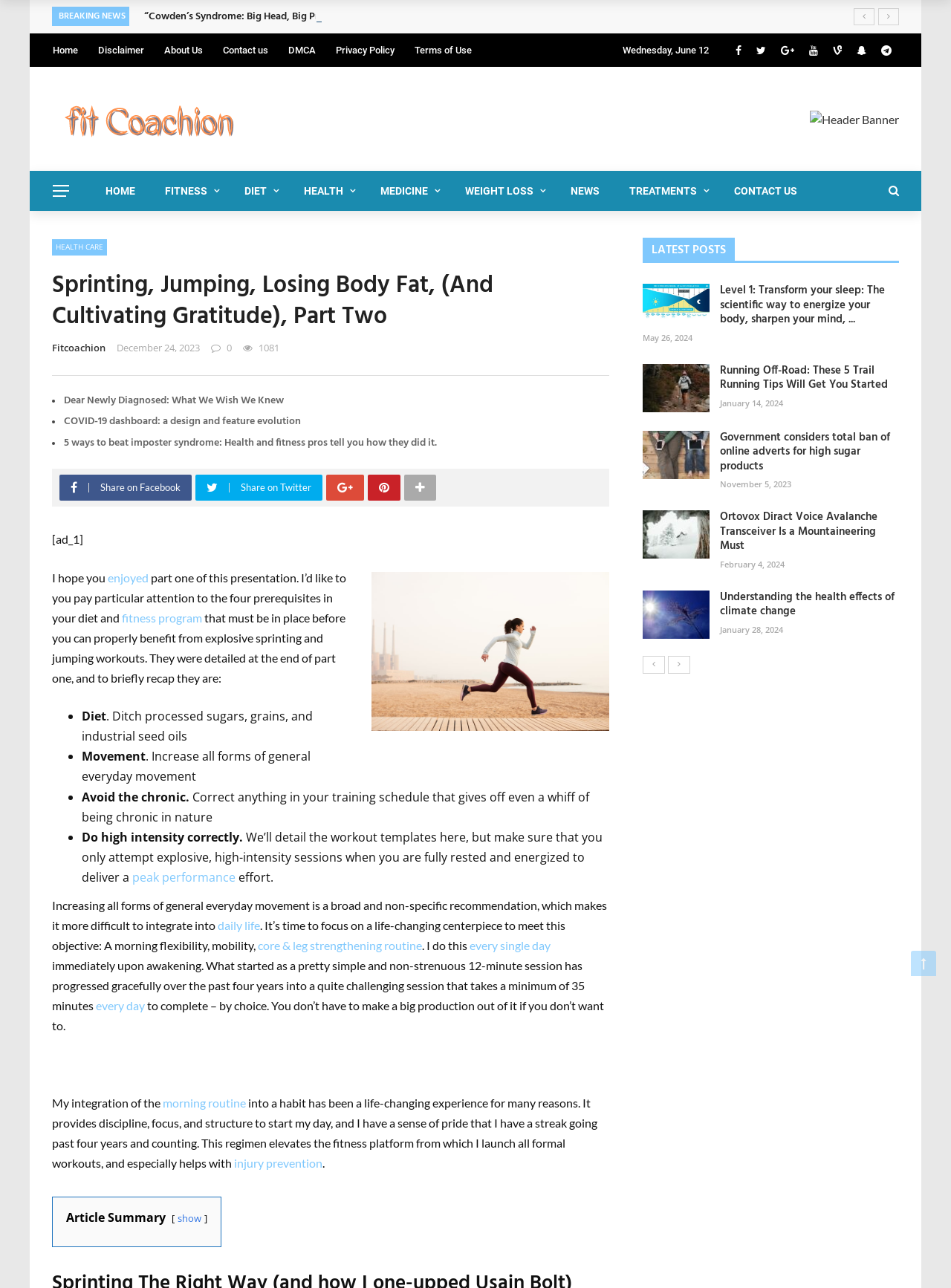What is the purpose of the morning routine?
Refer to the screenshot and deliver a thorough answer to the question presented.

The morning flexibility, mobility, core, and leg strengthening routine is recommended to increase general everyday movement, which is one of the prerequisites for a diet and fitness program.